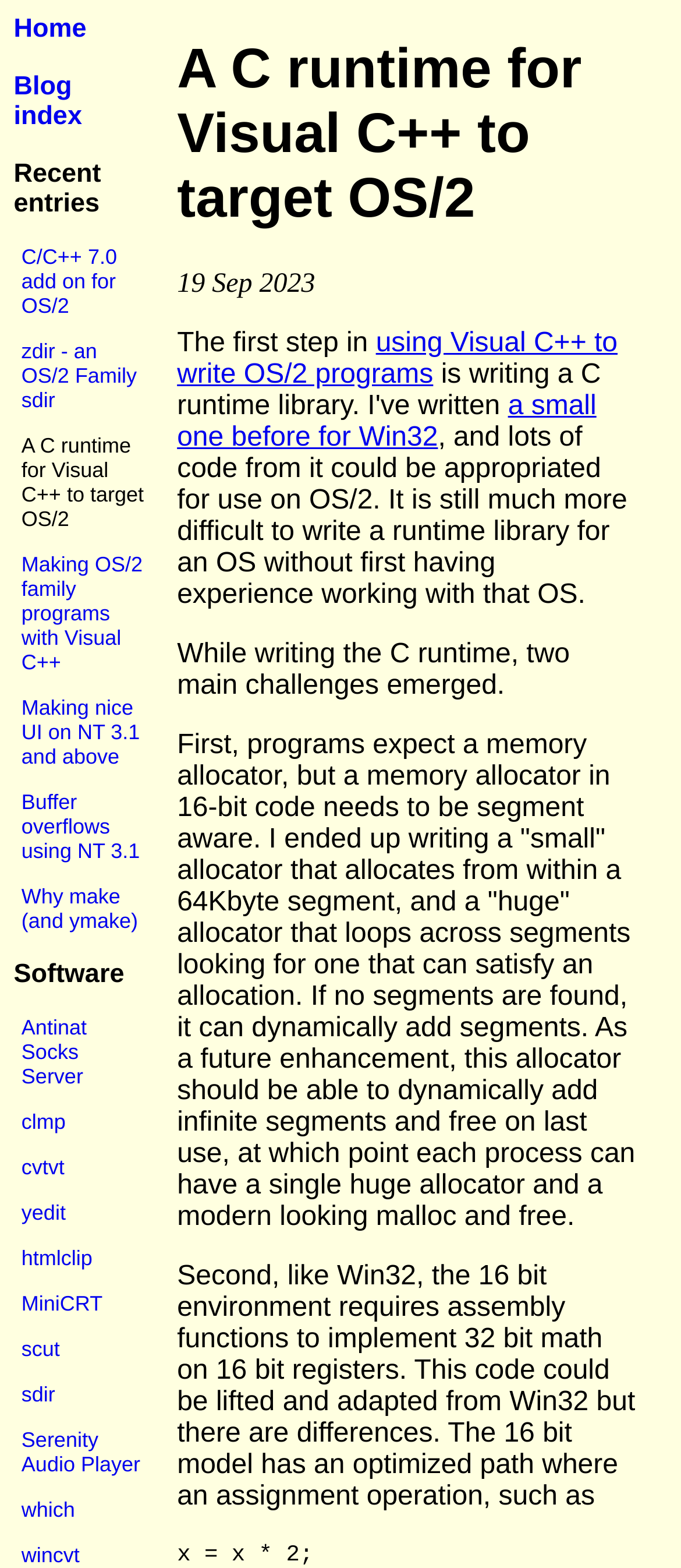Using the element description: "Serenity Audio Player", determine the bounding box coordinates. The coordinates should be in the format [left, top, right, bottom], with values between 0 and 1.

[0.031, 0.91, 0.206, 0.942]